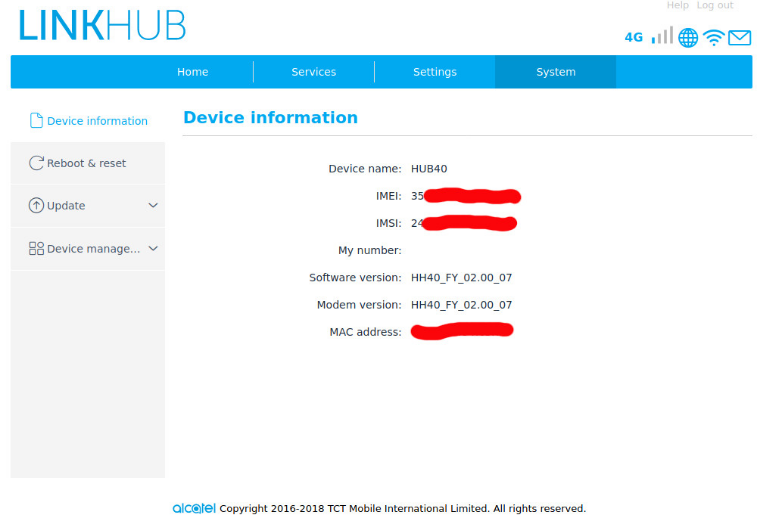What is the software version of the device?
Give a comprehensive and detailed explanation for the question.

The software version is listed as 'HH40_FY_02_00_07', which is an essential piece of information for users to keep track of their device's software updates.